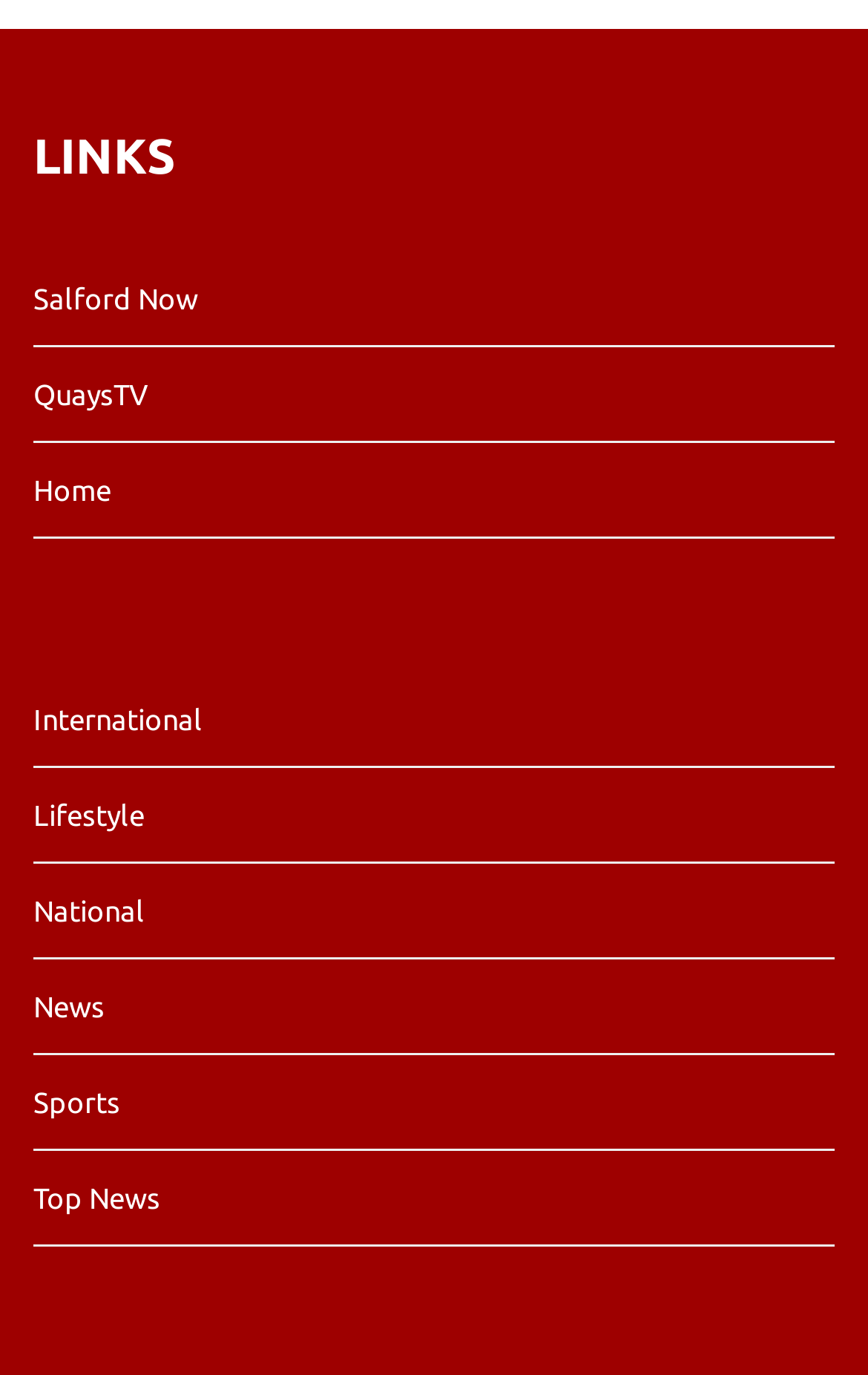Locate the bounding box coordinates of the UI element described by: "Home". Provide the coordinates as four float numbers between 0 and 1, formatted as [left, top, right, bottom].

[0.038, 0.345, 0.128, 0.367]